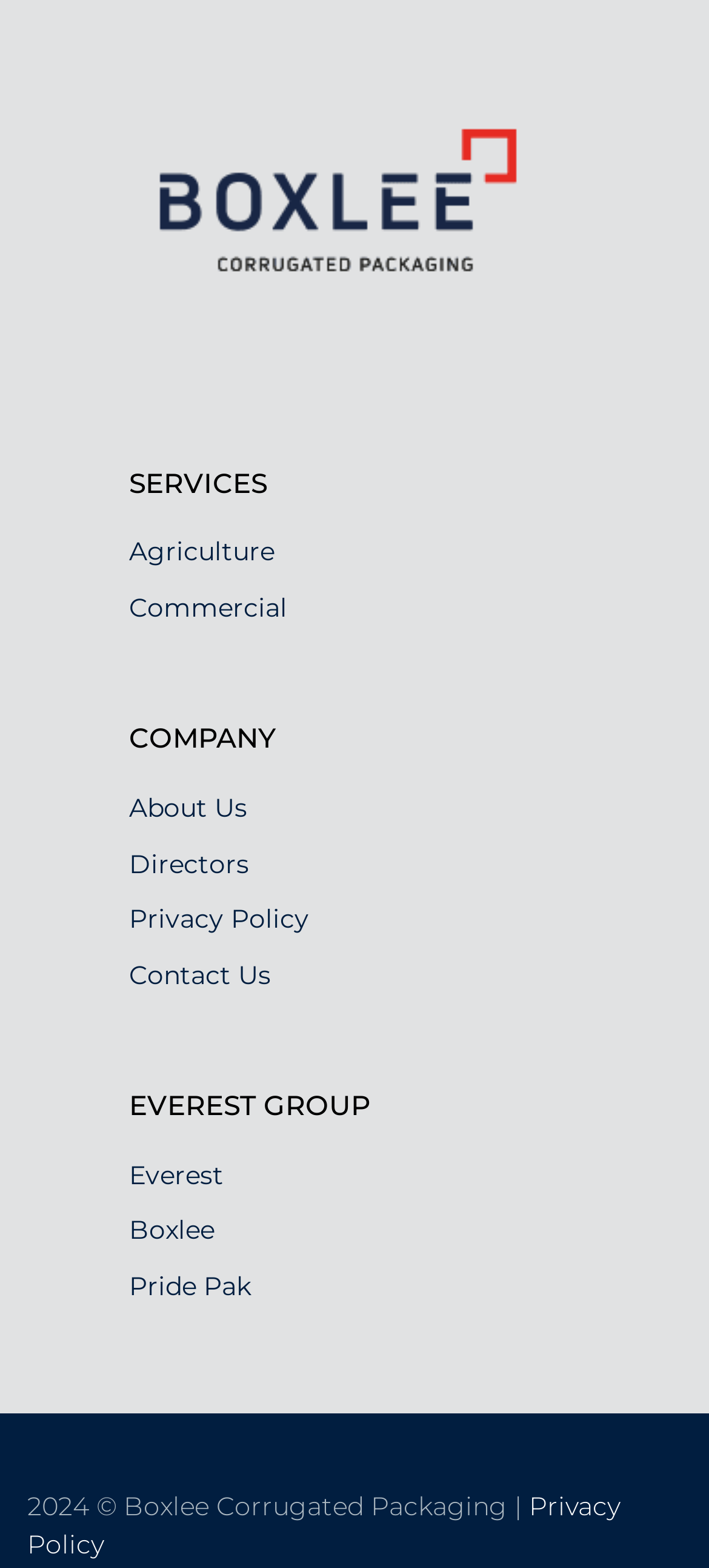Please specify the bounding box coordinates of the clickable region to carry out the following instruction: "view SERVICES". The coordinates should be four float numbers between 0 and 1, in the format [left, top, right, bottom].

[0.182, 0.298, 0.869, 0.319]